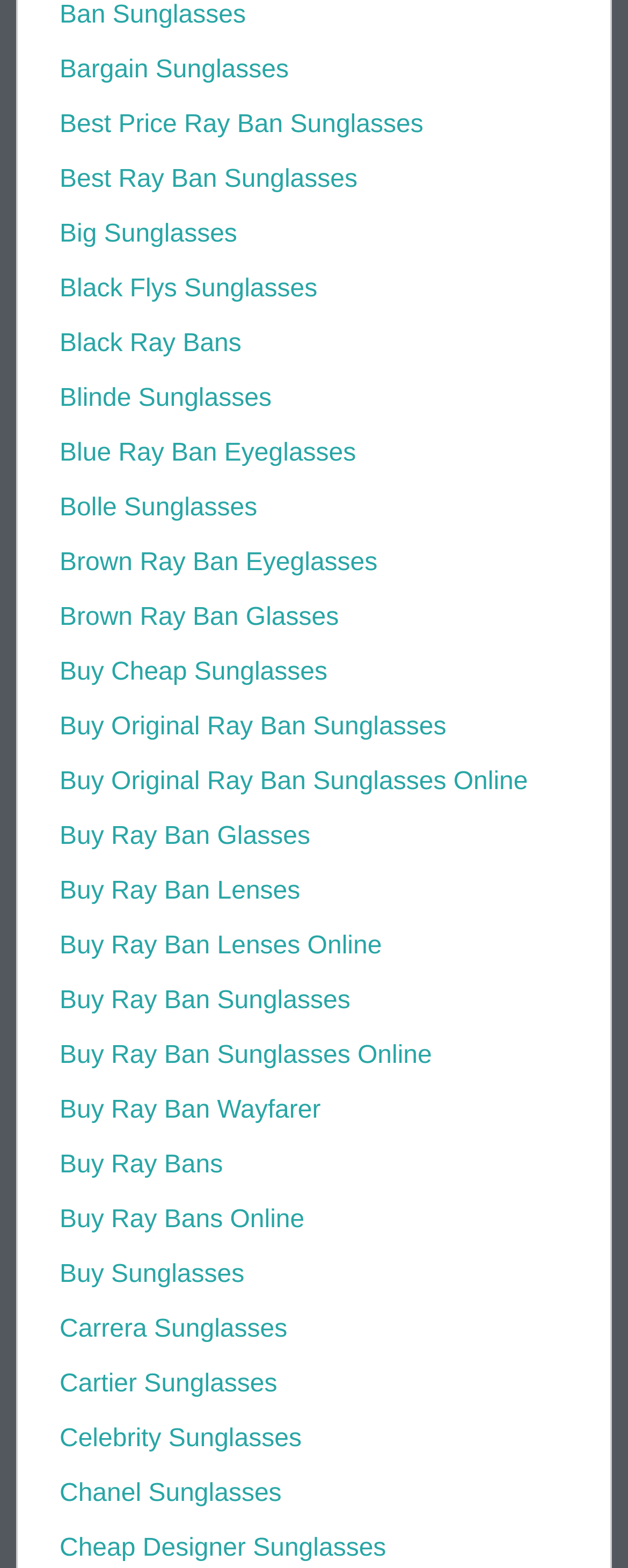Mark the bounding box of the element that matches the following description: "Buy Cheap Sunglasses".

[0.095, 0.42, 0.521, 0.438]